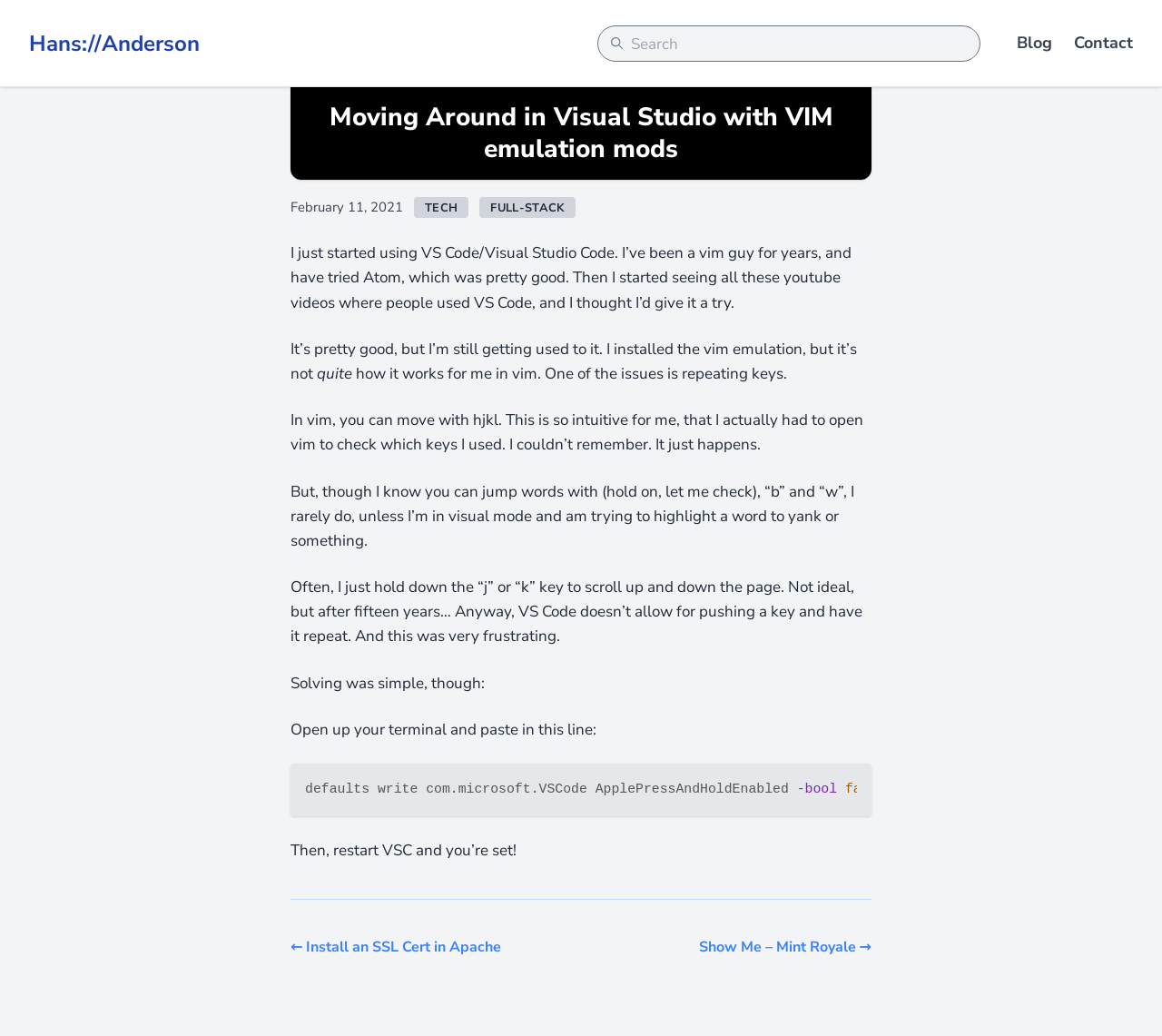Show the bounding box coordinates for the element that needs to be clicked to execute the following instruction: "Type in the textbox". Provide the coordinates in the form of four float numbers between 0 and 1, i.e., [left, top, right, bottom].

[0.514, 0.024, 0.844, 0.059]